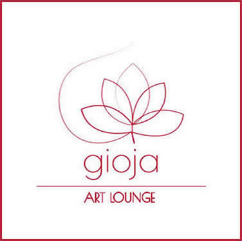What is the color of the outline of the lotus flower?
From the details in the image, provide a complete and detailed answer to the question.

According to the caption, the lotus flower is depicted in a delicate red outline, which adds to the overall aesthetic of the logo.